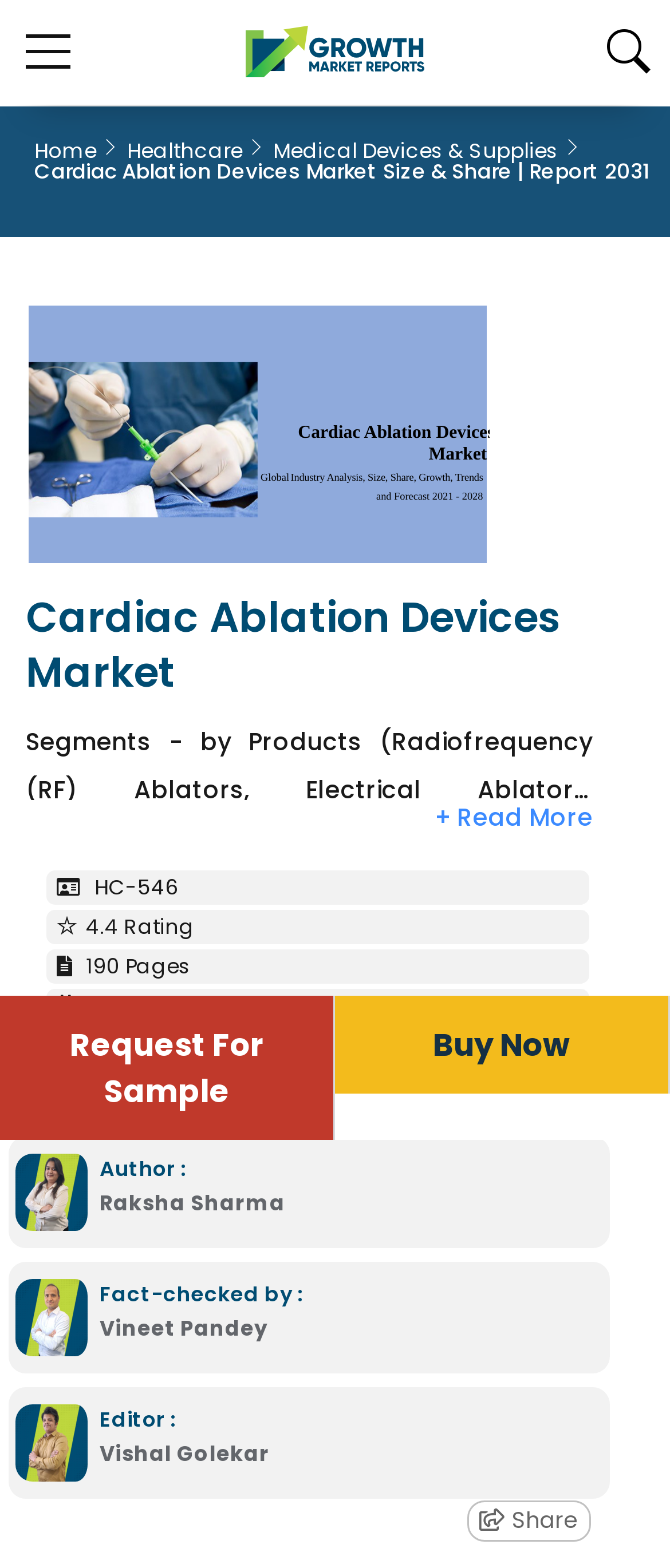Identify the bounding box coordinates necessary to click and complete the given instruction: "Click on the 'PDF' link".

[0.097, 0.682, 0.151, 0.701]